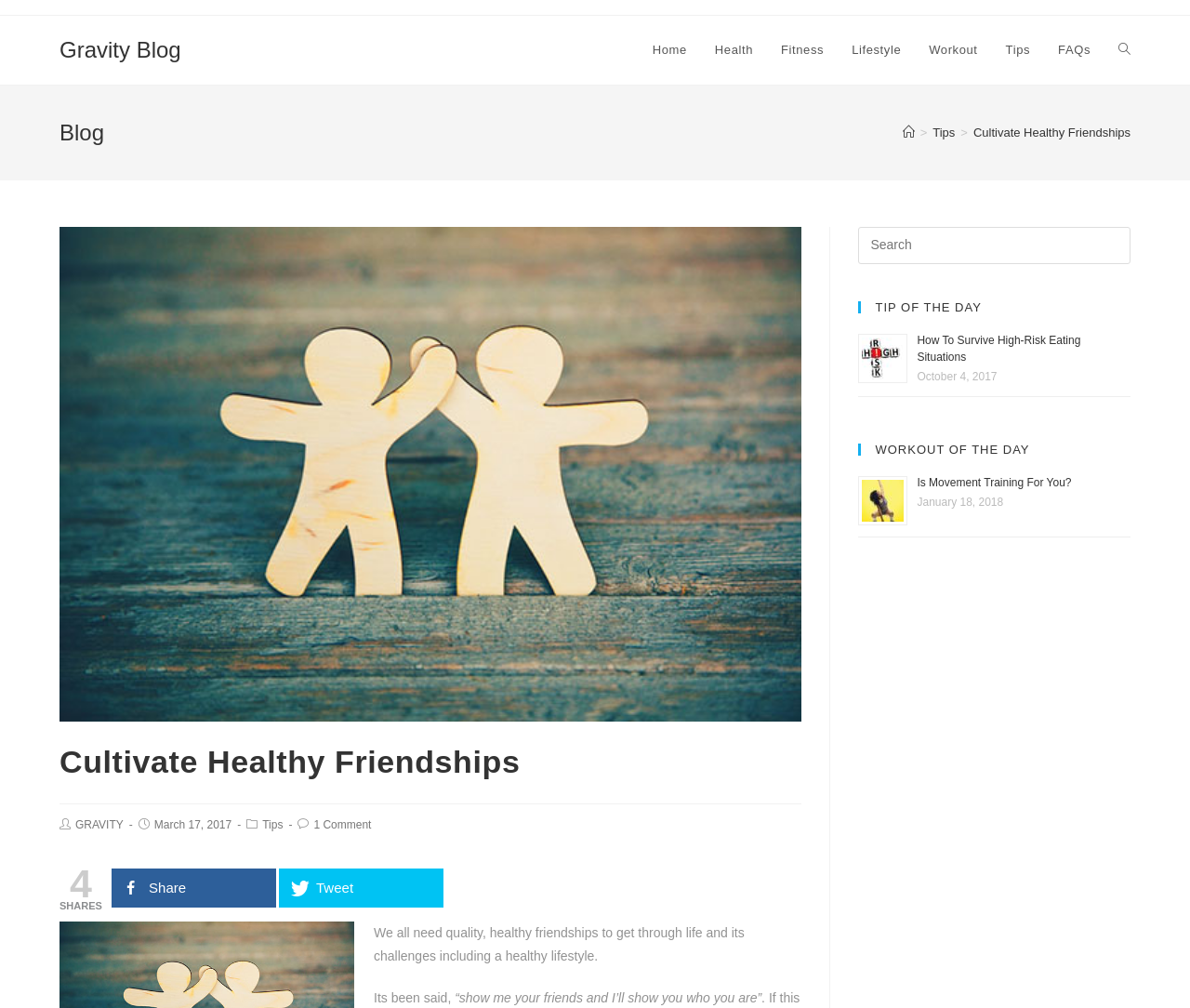Identify the bounding box of the UI component described as: "Lifestyle".

[0.704, 0.016, 0.769, 0.084]